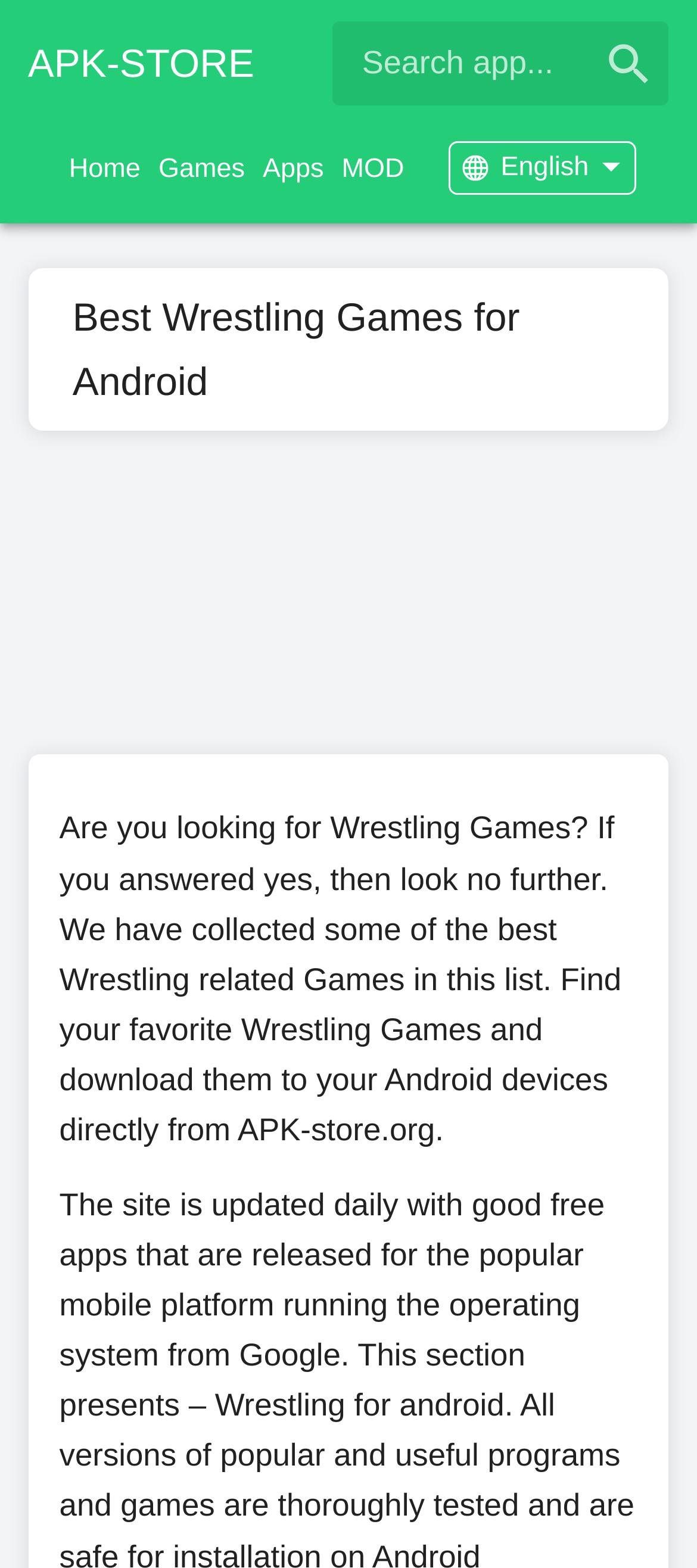Elaborate on the different components and information displayed on the webpage.

The webpage is about downloading the best wrestling games for Android devices. At the top left, there is a link to "APK-STORE". Next to it, there is a search bar with a searchbox and a search button, which has a small image inside. 

Below the search bar, there are four links in a row: "Home", "Games", "Apps", and "MOD". To the right of these links, there is another link to "English", accompanied by a small image.

The main content of the webpage starts with a heading that reads "Best Wrestling Games for Android", which is above a large image with the same title. Below the image, there is a paragraph of text that explains the purpose of the webpage, which is to provide a list of the best wrestling games for Android devices.